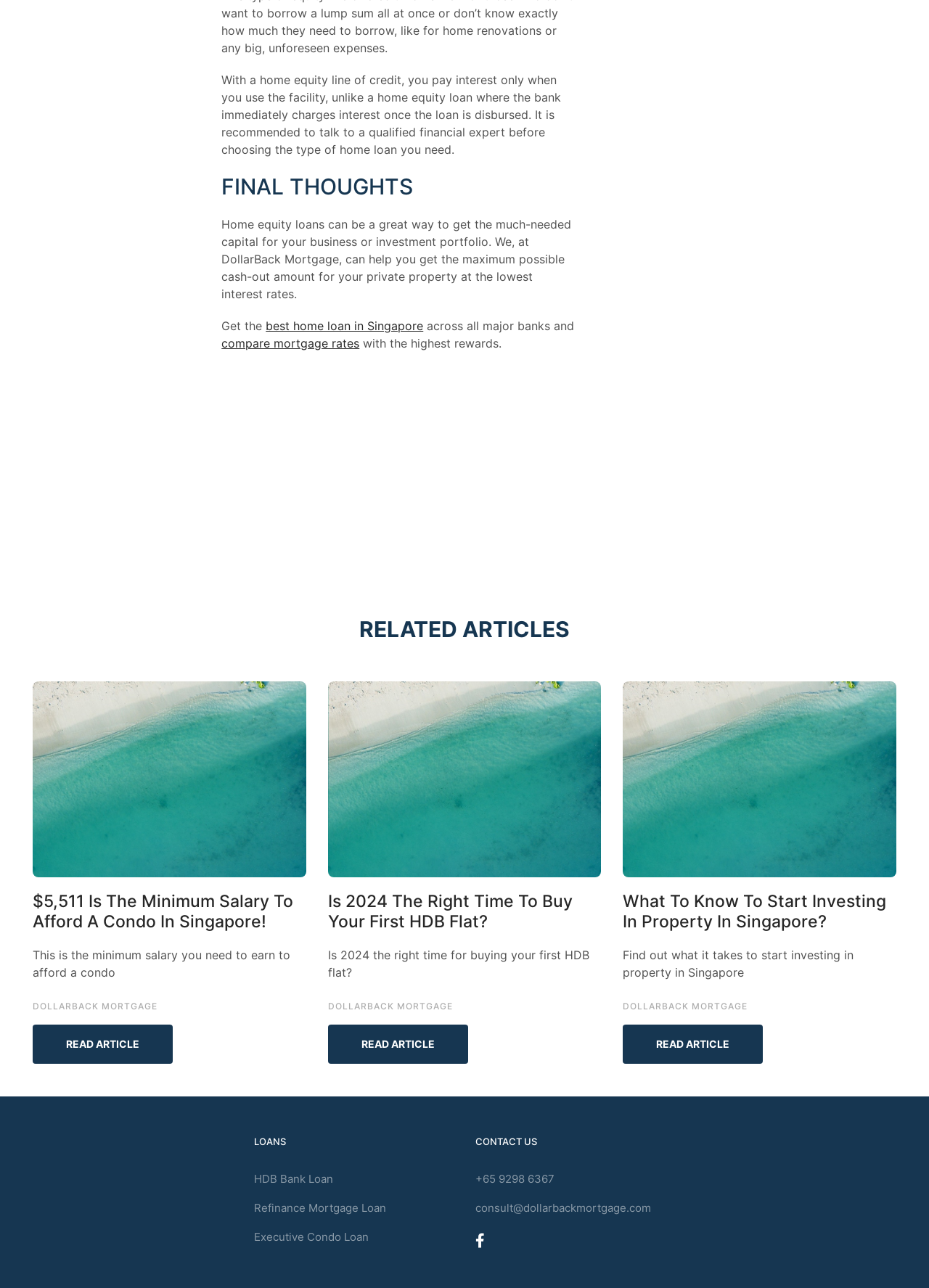What is the name of the company providing mortgage services?
Refer to the image and provide a thorough answer to the question.

The company providing mortgage services is DollarBack Mortgage, as mentioned in the StaticText elements throughout the webpage.